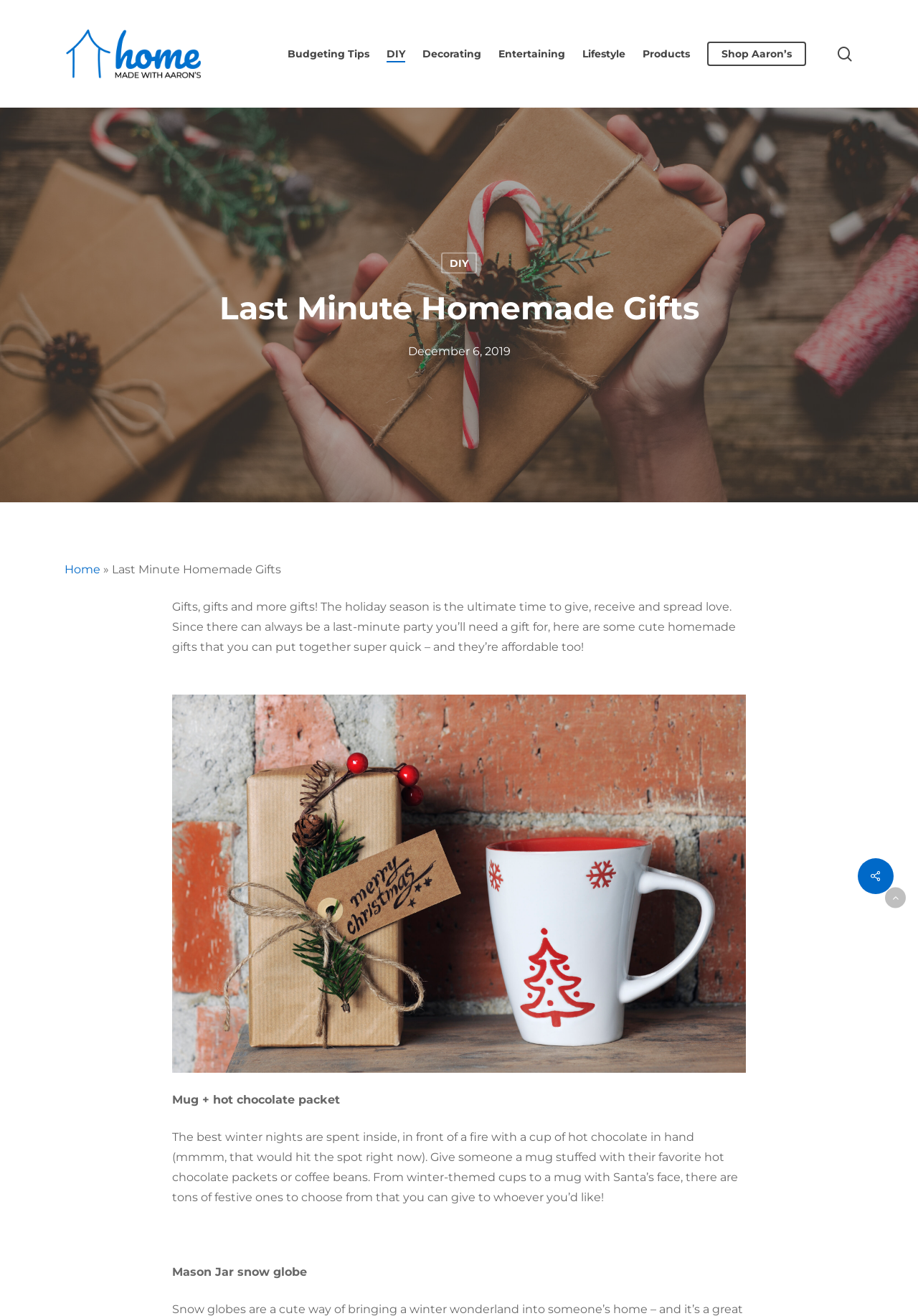Identify the bounding box coordinates for the UI element described by the following text: "Shop Aaron’s". Provide the coordinates as four float numbers between 0 and 1, in the format [left, top, right, bottom].

[0.77, 0.035, 0.878, 0.046]